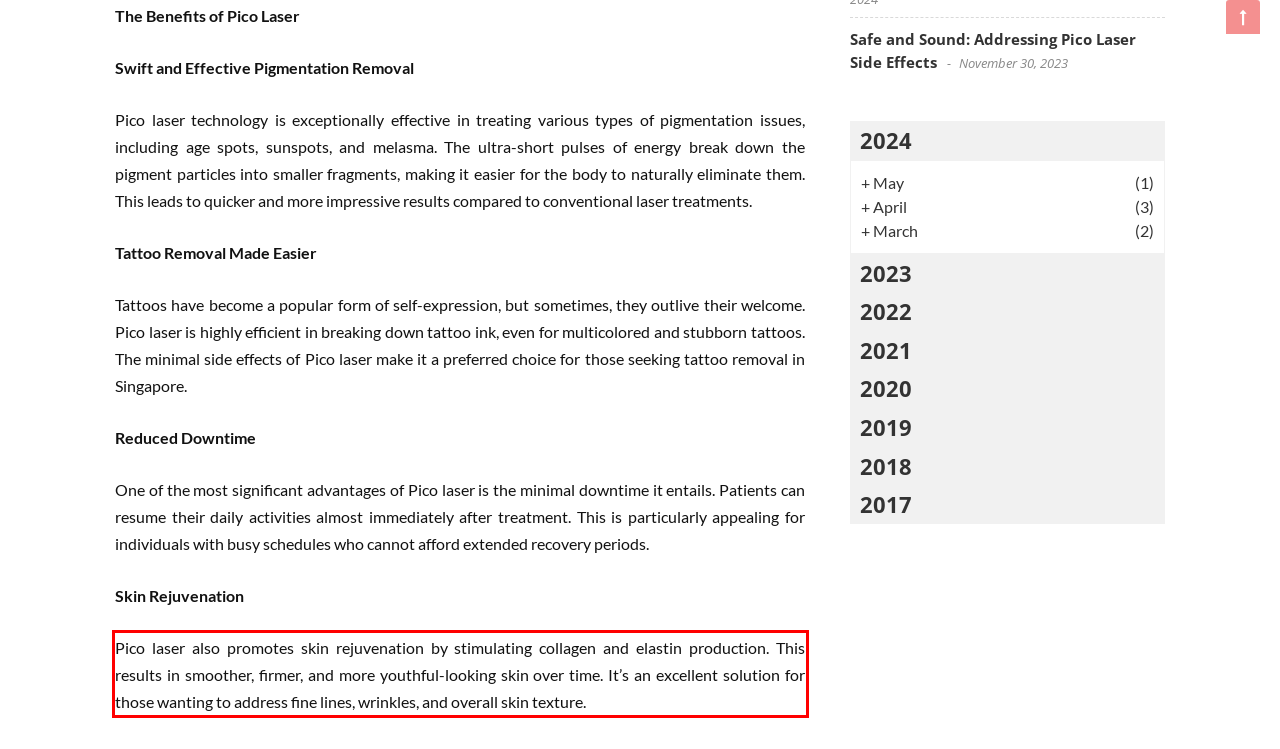Analyze the red bounding box in the provided webpage screenshot and generate the text content contained within.

Pico laser also promotes skin rejuvenation by stimulating collagen and elastin production. This results in smoother, firmer, and more youthful-looking skin over time. It’s an excellent solution for those wanting to address fine lines, wrinkles, and overall skin texture.